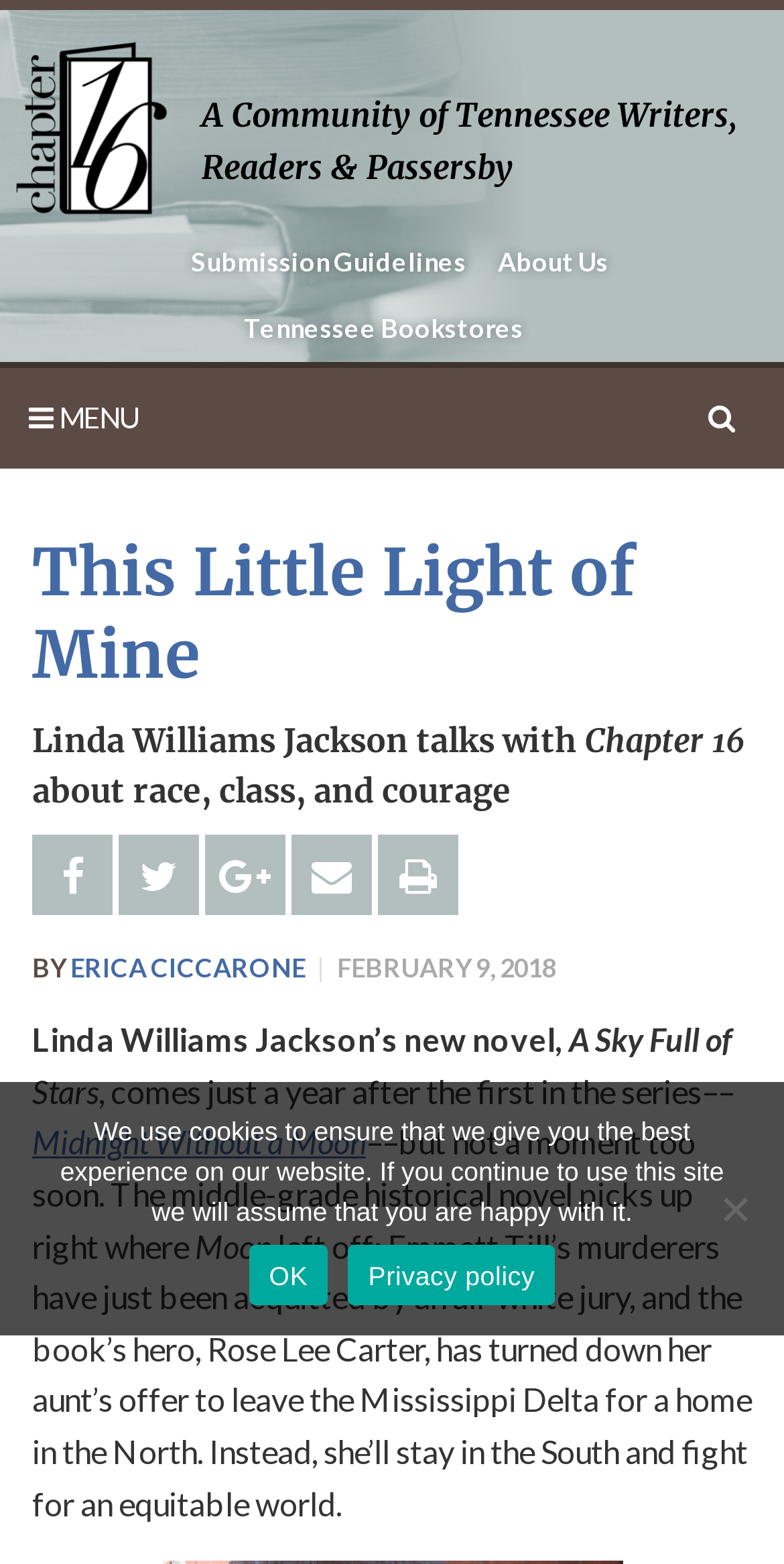Based on the element description Midnight Without a Moon, identify the bounding box of the UI element in the given webpage screenshot. The coordinates should be in the format (top-left x, top-left y, bottom-right x, bottom-right y) and must be between 0 and 1.

[0.041, 0.718, 0.467, 0.743]